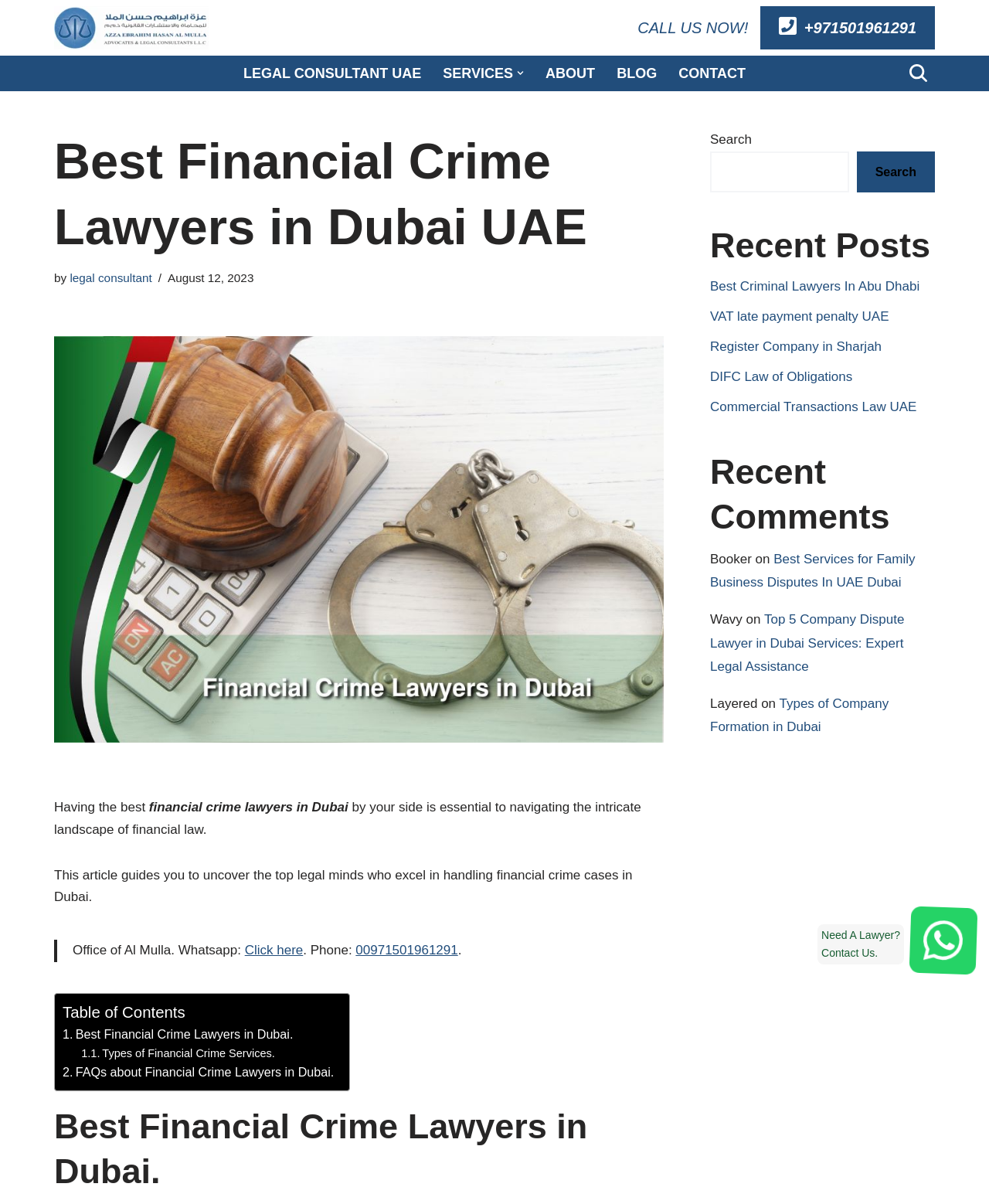Extract the bounding box for the UI element that matches this description: "Click here".

[0.247, 0.783, 0.306, 0.795]